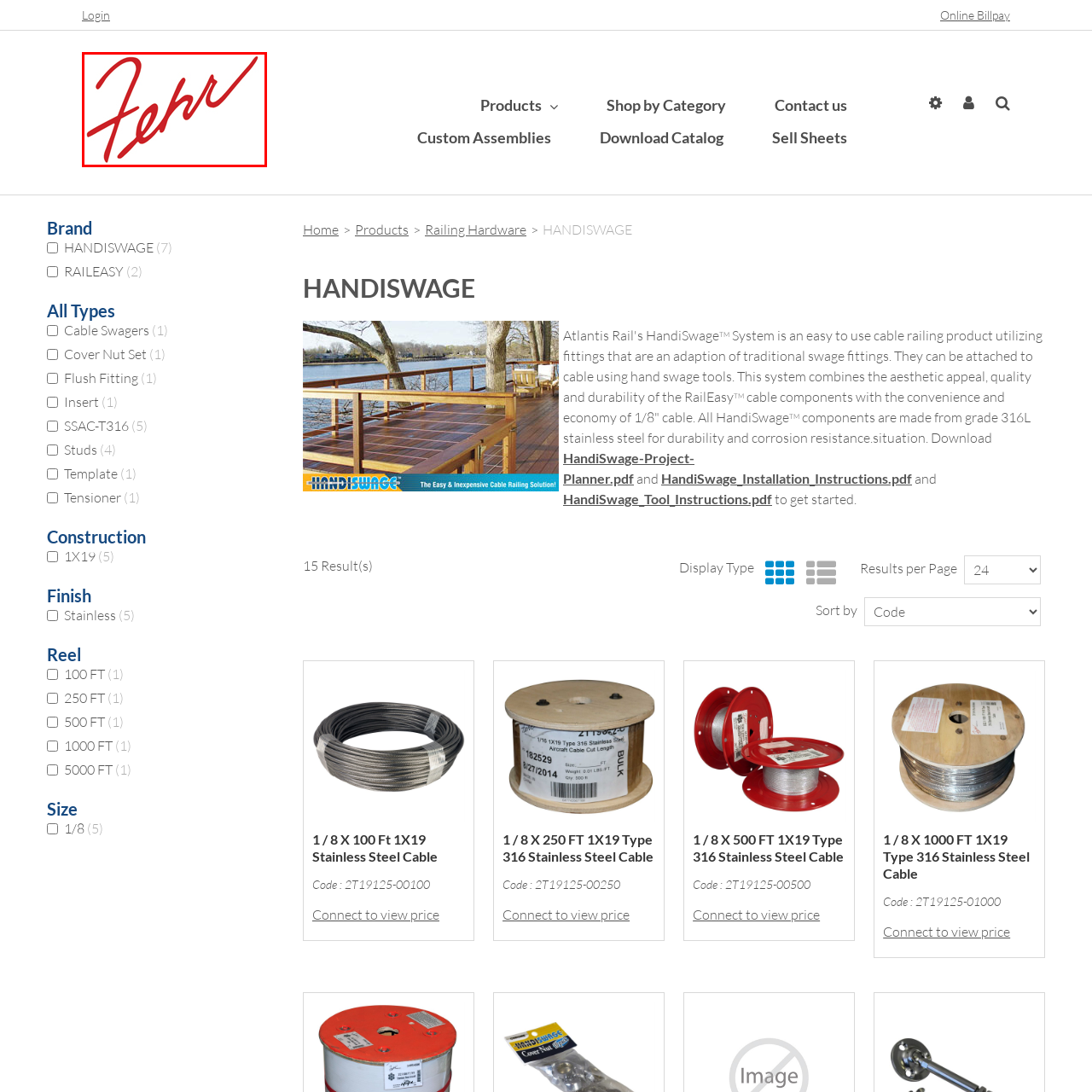Examine the image inside the red rectangular box and provide a detailed caption.

The image features the stylized logo of Fehr Brothers Industries, Inc., prominently displaying the name "Fehr" in a bold, red cursive font. This eye-catching design reflects the company's branding and is prominently used on their webpage, emphasizing their identity in the industry. The logo is presented against a clean background, ensuring the vibrant red color stands out effectively. As a leading player in their field, Fehr Brothers Industries is known for quality products and innovative solutions, and this logo represents their commitment to excellence in service and manufacturing.